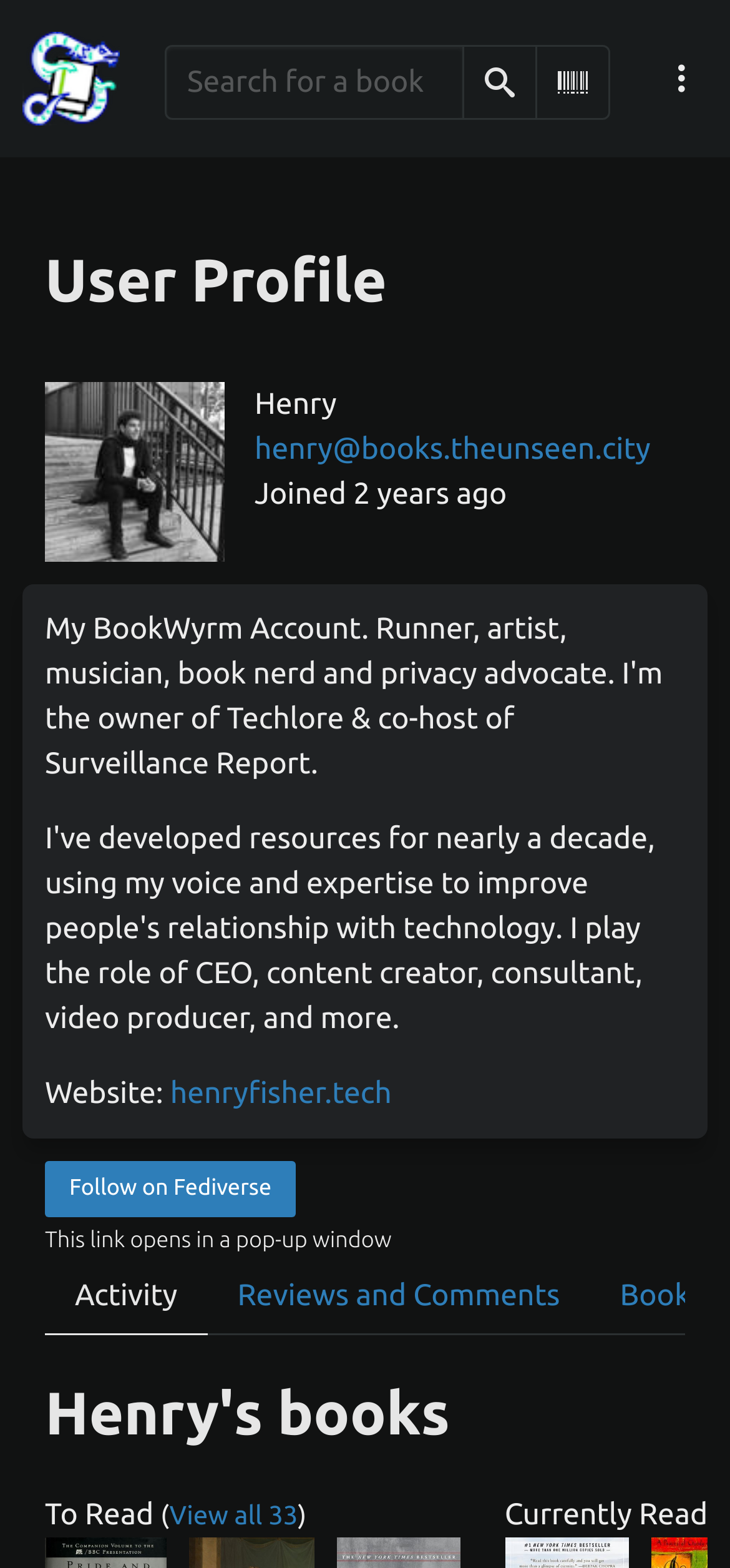Please reply with a single word or brief phrase to the question: 
What is the website associated with Henry?

henryfisher.tech